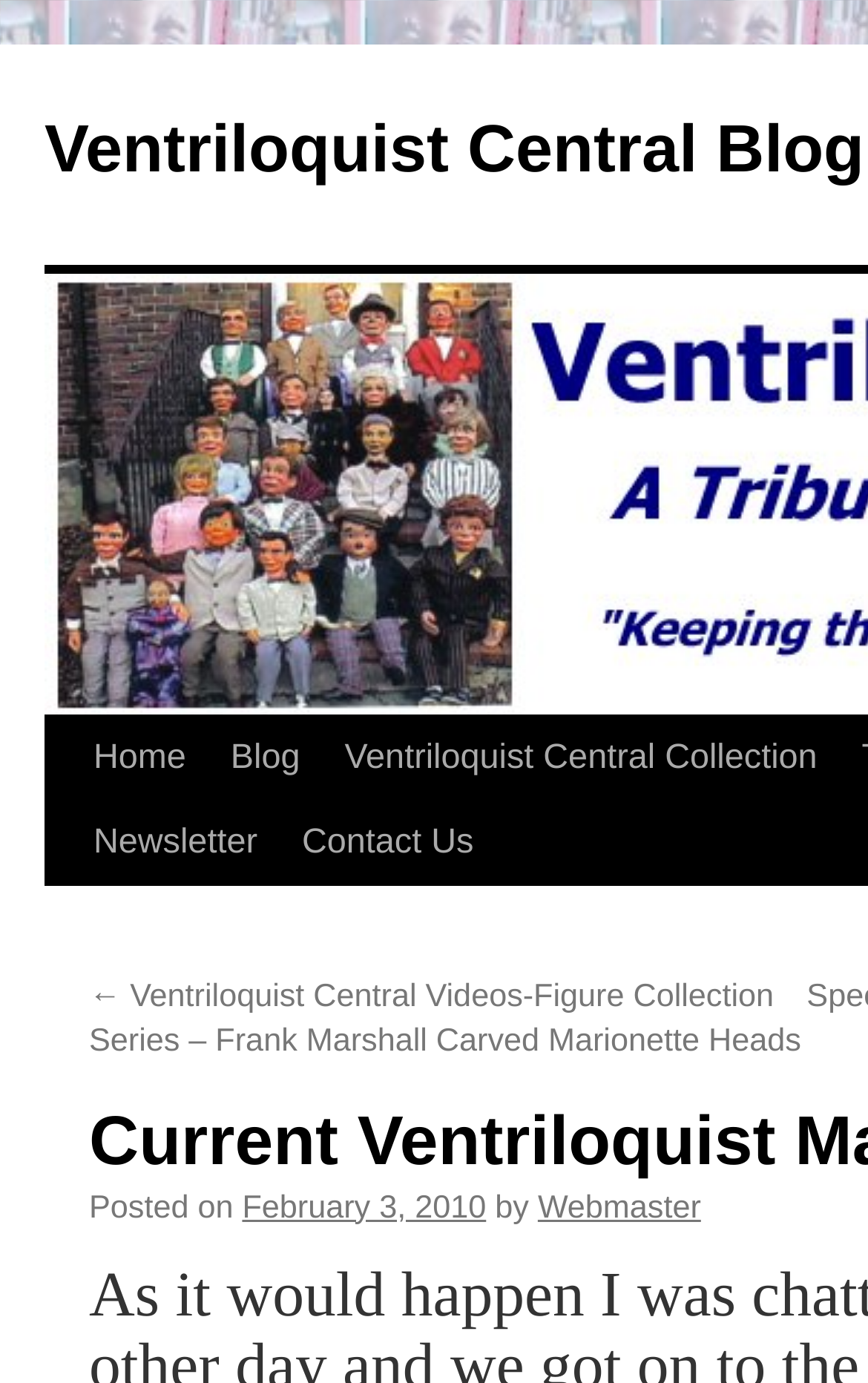Summarize the webpage with intricate details.

The webpage is about ventriloquist makers, specifically featuring a blog post. At the top, there is a header section with a link to "Ventriloquist Central Blog" on the left side, taking up most of the width. Below this, there is a "Skip to content" link, positioned on the left side of the page.

The main navigation menu is located below the header, with five links: "Home", "Blog", "Ventriloquist Central Collection", "Newsletter", and "Contact Us", arranged from left to right.

The main content area is dominated by a single blog post. Above the post, there is a link to a previous article, "← Ventriloquist Central Videos-Figure Collection Series – Frank Marshall Carved Marionette Heads", positioned on the left side. The post's metadata is displayed below, including the text "Posted on", followed by the date "February 3, 2010", and then the author's name, "Webmaster", all aligned to the left.

There are no images on the page. The overall layout is simple, with a focus on the blog post and easy navigation to other sections of the website.